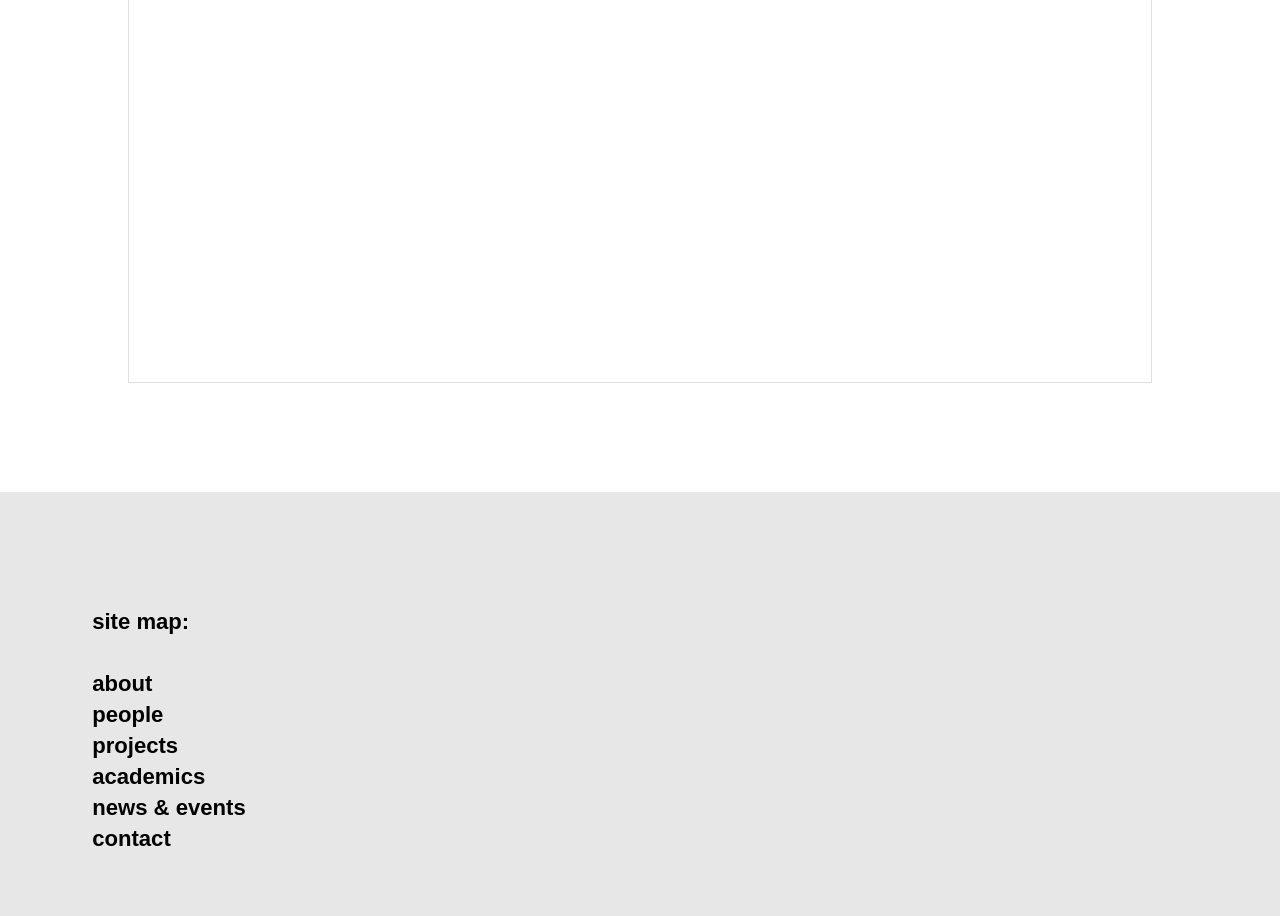Please answer the following question using a single word or phrase: 
What is the first link in the site map?

about